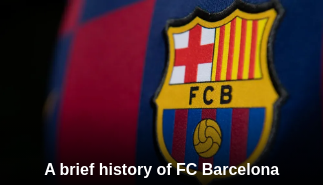Present an elaborate depiction of the scene captured in the image.

The image features the iconic crest of FC Barcelona, prominently displayed against a vibrant background. The emblem showcases the traditional Catalan colors, with a cross of Saint George representing the region's patron saint, flanked by stripes that symbolize the team's rich history. Below the emblem, the text "A brief history of FC Barcelona" suggests a focus on the club's storied past, highlighting its significance in football culture and its contributions to the sport. This emblem not only signifies the team's identity but also evokes the passion and loyalty of its supporters worldwide.